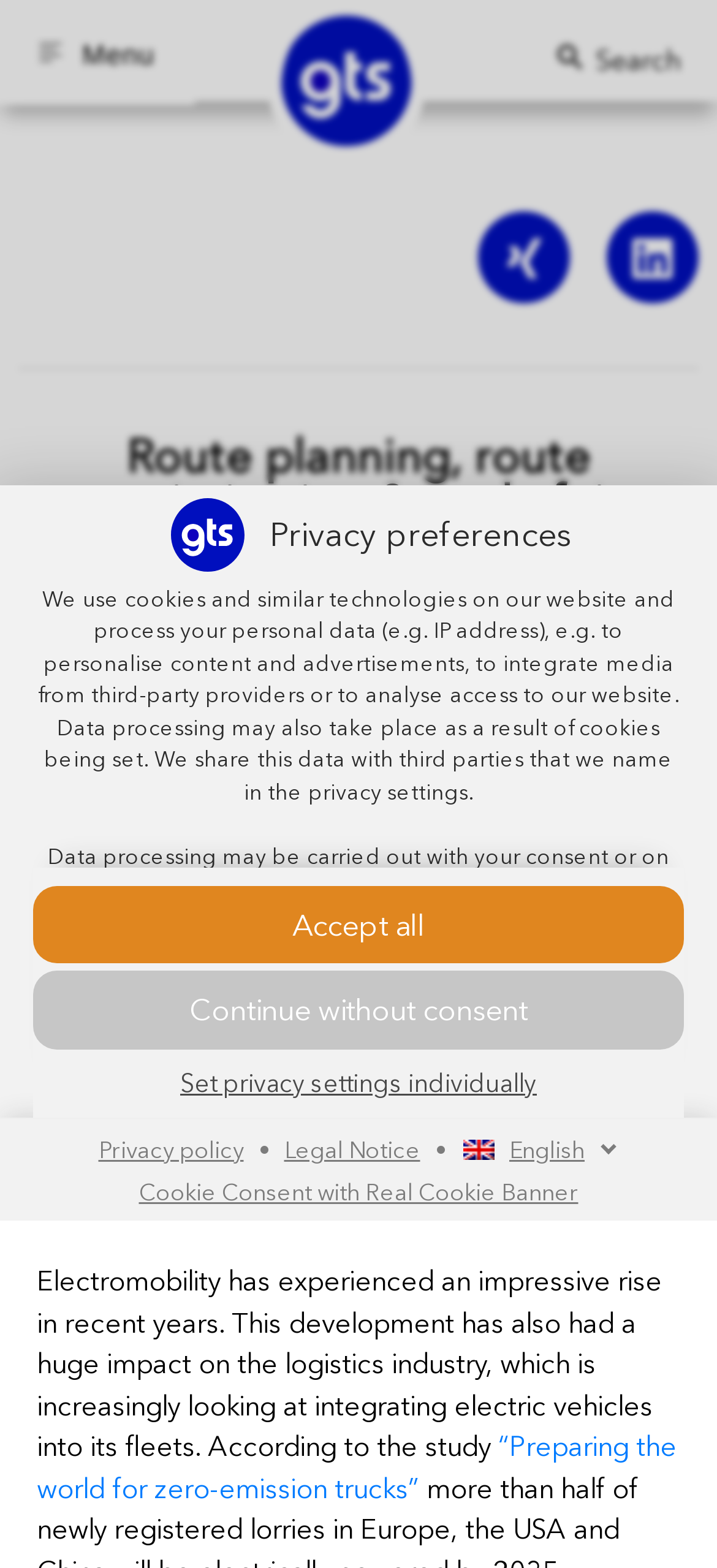Please specify the bounding box coordinates for the clickable region that will help you carry out the instruction: "Learn about cookie consent".

[0.181, 0.751, 0.819, 0.768]